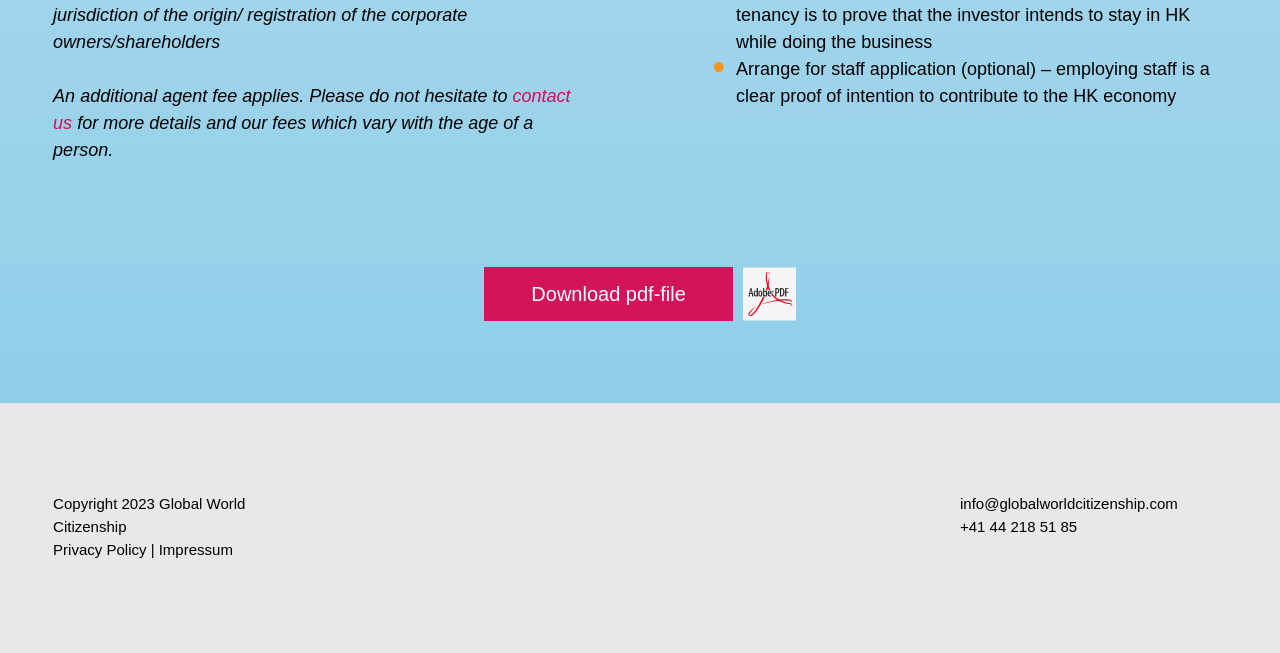Please look at the image and answer the question with a detailed explanation: What is the contact information of Global World Citizenship?

The contact information of Global World Citizenship can be found at the bottom of the webpage, which includes an email address 'info@globalworldcitizenship.com' and a phone number '+41 44 218 51 85'.